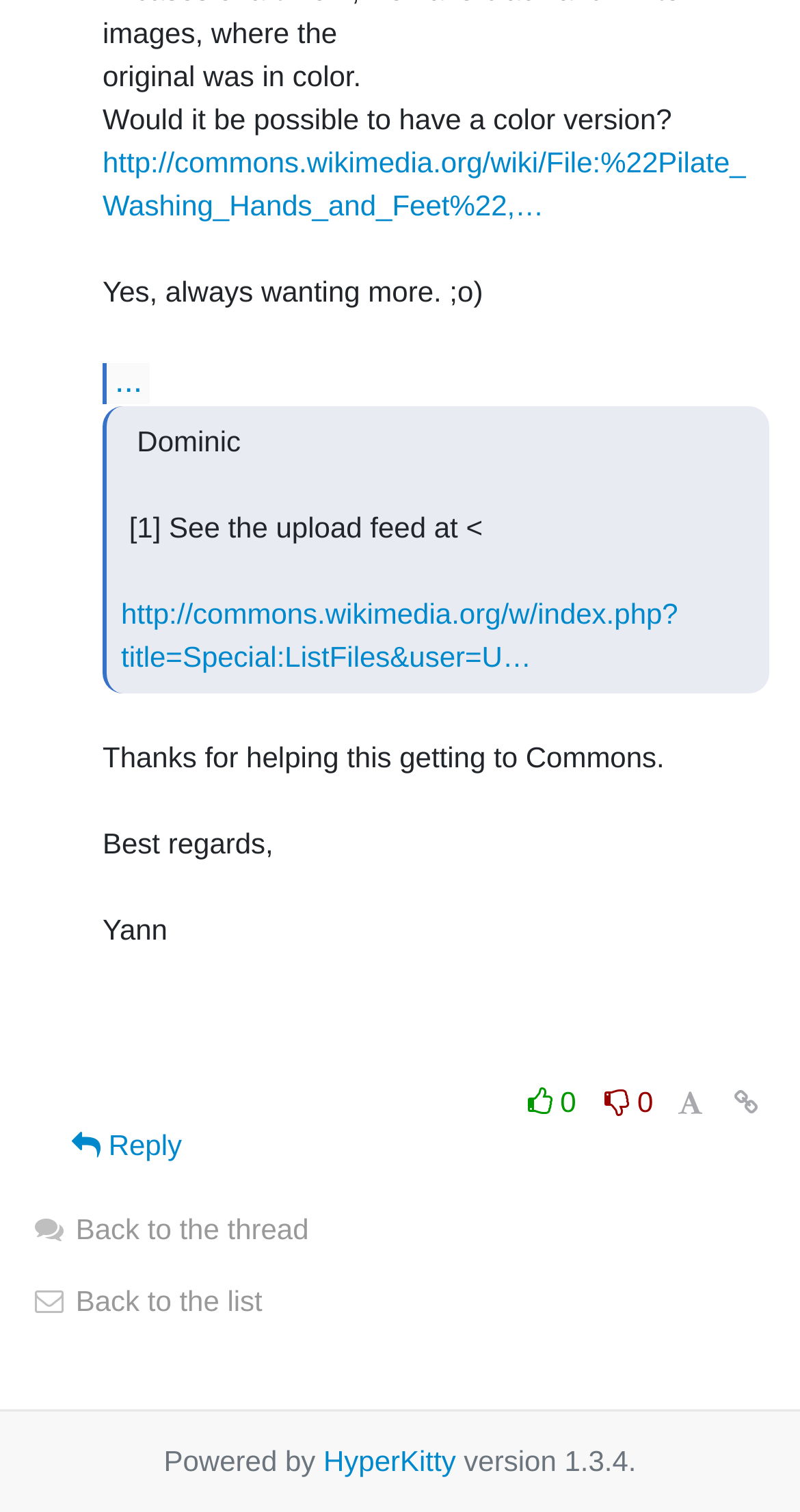Give the bounding box coordinates for the element described as: "Back to the list".

[0.038, 0.85, 0.328, 0.871]